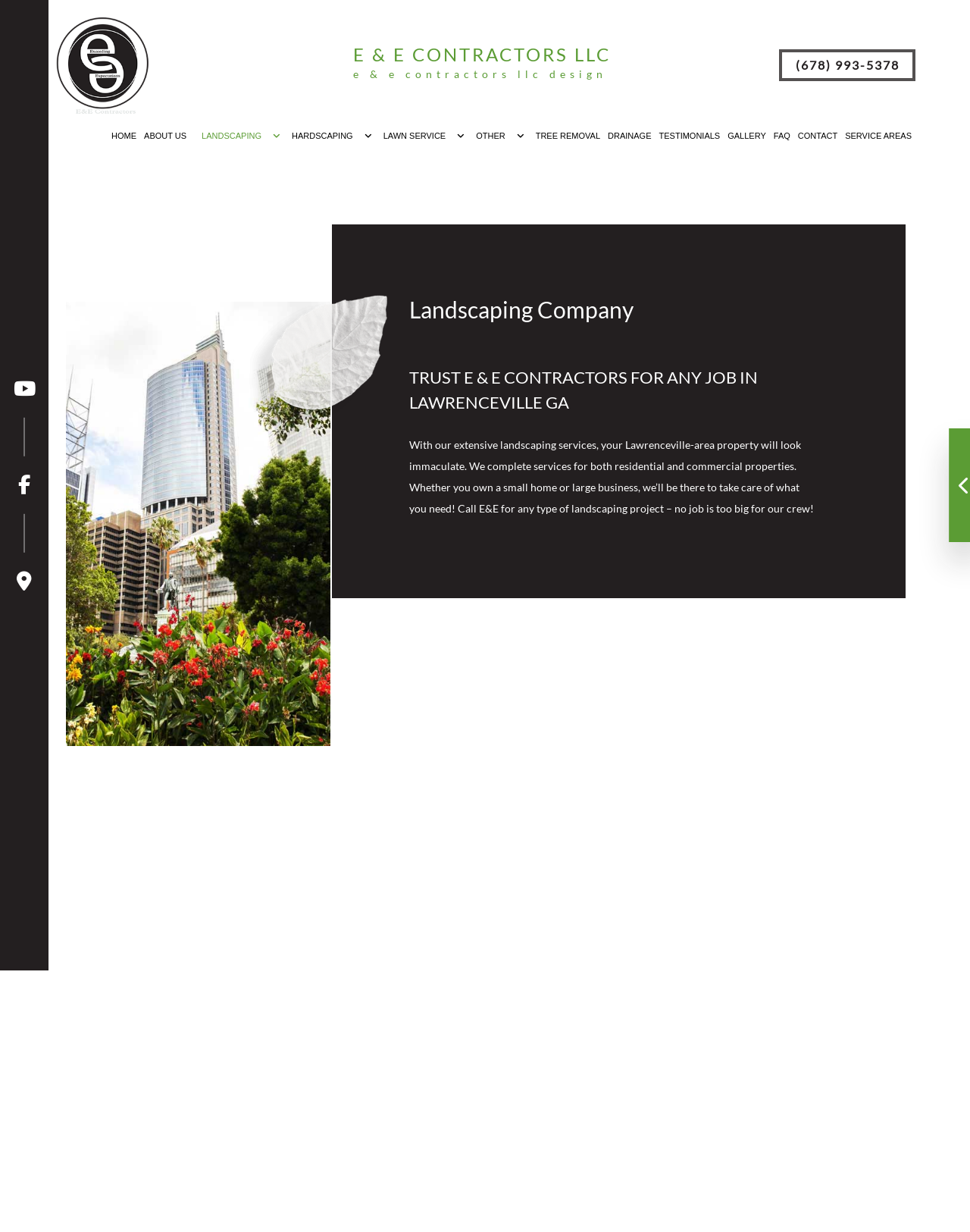Explain the contents of the webpage comprehensively.

This webpage is about E & E Contractors LLC, a landscaping company that provides residential and commercial landscaping services. At the top of the page, there is a logo of the company, followed by a navigation menu with links to different sections of the website, including "Home", "About Us", "Landscaping", "Hardscaping", "Lawn Service", and "Other". 

Below the navigation menu, there is a phone number and a call-to-action to contact the company. On the left side of the page, there are social media links to the company's YouTube, Facebook, and Google Maps profiles.

The main content of the page is an article that describes the company's landscaping services. There are two images, one of the company's logo and another of a landscaped area. The article has several headings, including "Landscaping Company" and "TRUST E & E CONTRACTORS FOR ANY JOB IN LAWRENCEVILLE GA". The text describes the company's services, including residential and commercial landscaping, and highlights the benefits of using their services.

There are also several bullet points that suggest ways to improve one's landscape without spending too much money, such as adding flower beds, shrubs, and trees, installing retaining walls or hardscapes, and putting in new sod. The article concludes with a call-to-action to request an appointment.

At the bottom of the page, there are more links to different sections of the website, including "Testimonials", "Gallery", "FAQ", "Contact", and "Service Areas".